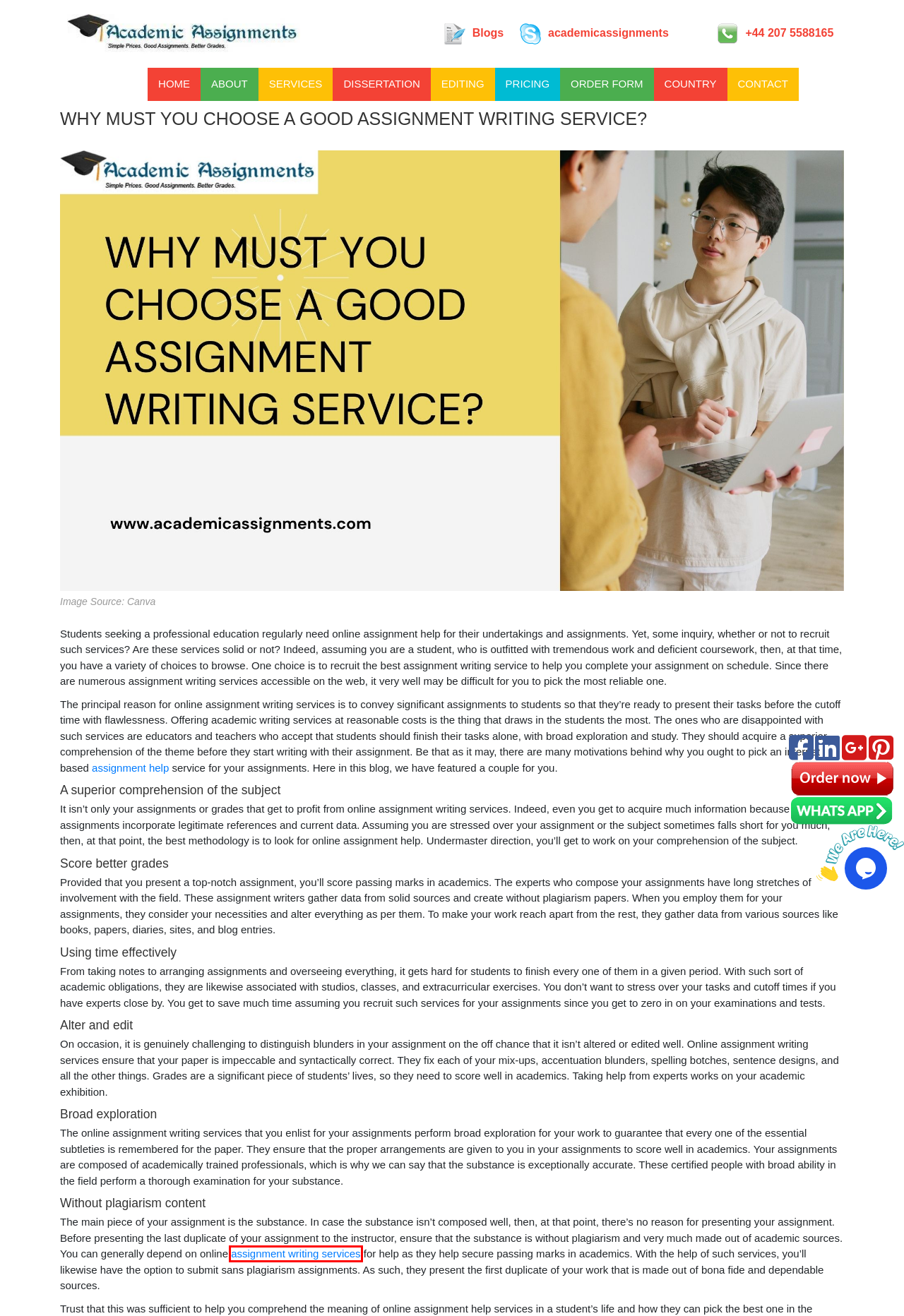Look at the screenshot of a webpage where a red bounding box surrounds a UI element. Your task is to select the best-matching webpage description for the new webpage after you click the element within the bounding box. The available options are:
A. Order Online Assignment & Dissertation
B. Assignment Help, Help in Essay Report Writing Services Dubai
C. Assignment and Dissertation around the World
D. Best Academic Assignment Writing Solution Company in UK USA
E. Get Best Quality Assignment Help in UK by Academic Assignments
F. Assignment Writing Services in UK, UAE, Kuwait, Australia
G. Online Case Study Assignment Help : Analysis & Solution
H. Web & App Design, Digital Marketing Service | V1 Technologies

F